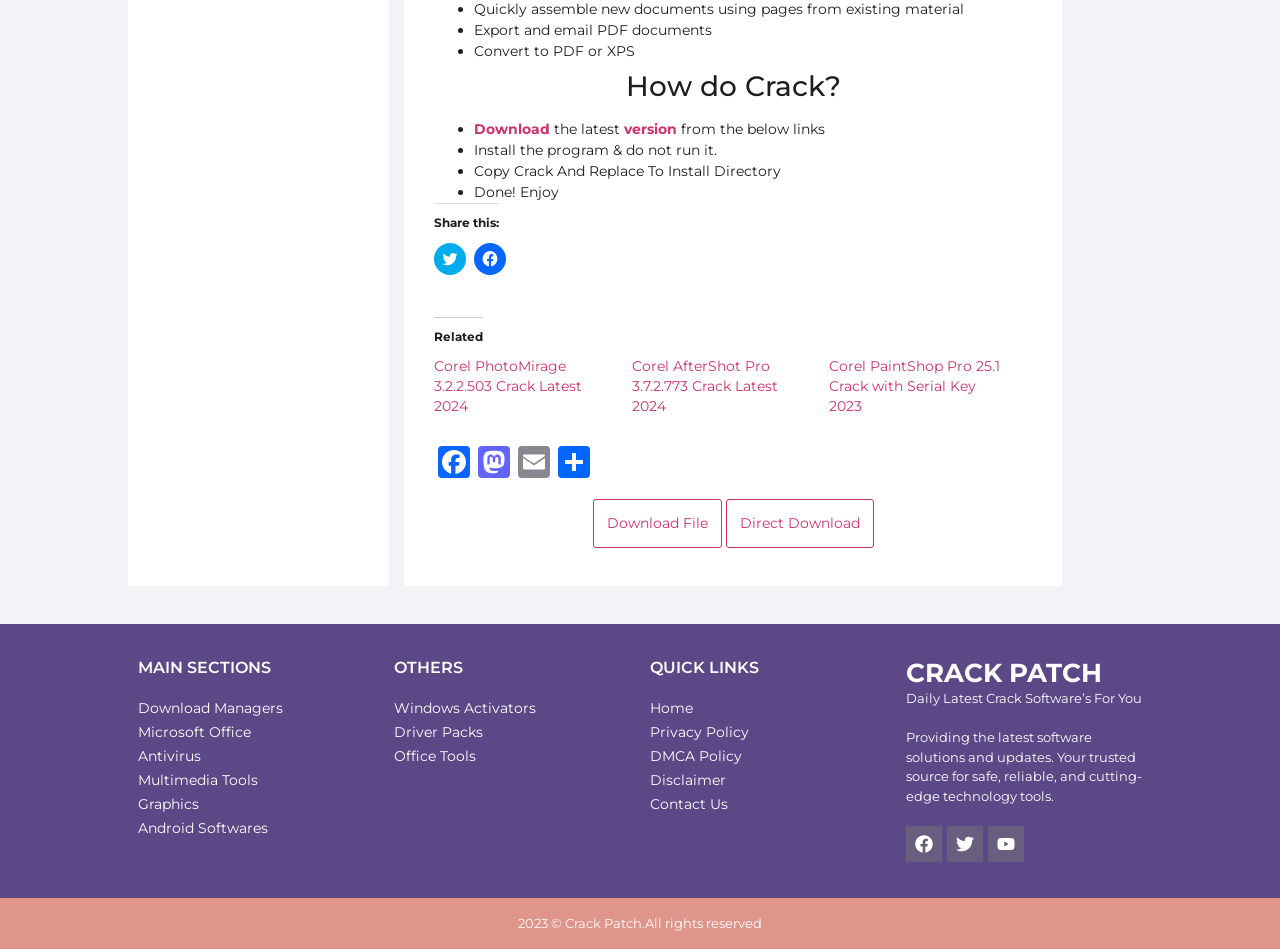What is the copyright year mentioned at the bottom of the webpage?
Answer the question with just one word or phrase using the image.

2023